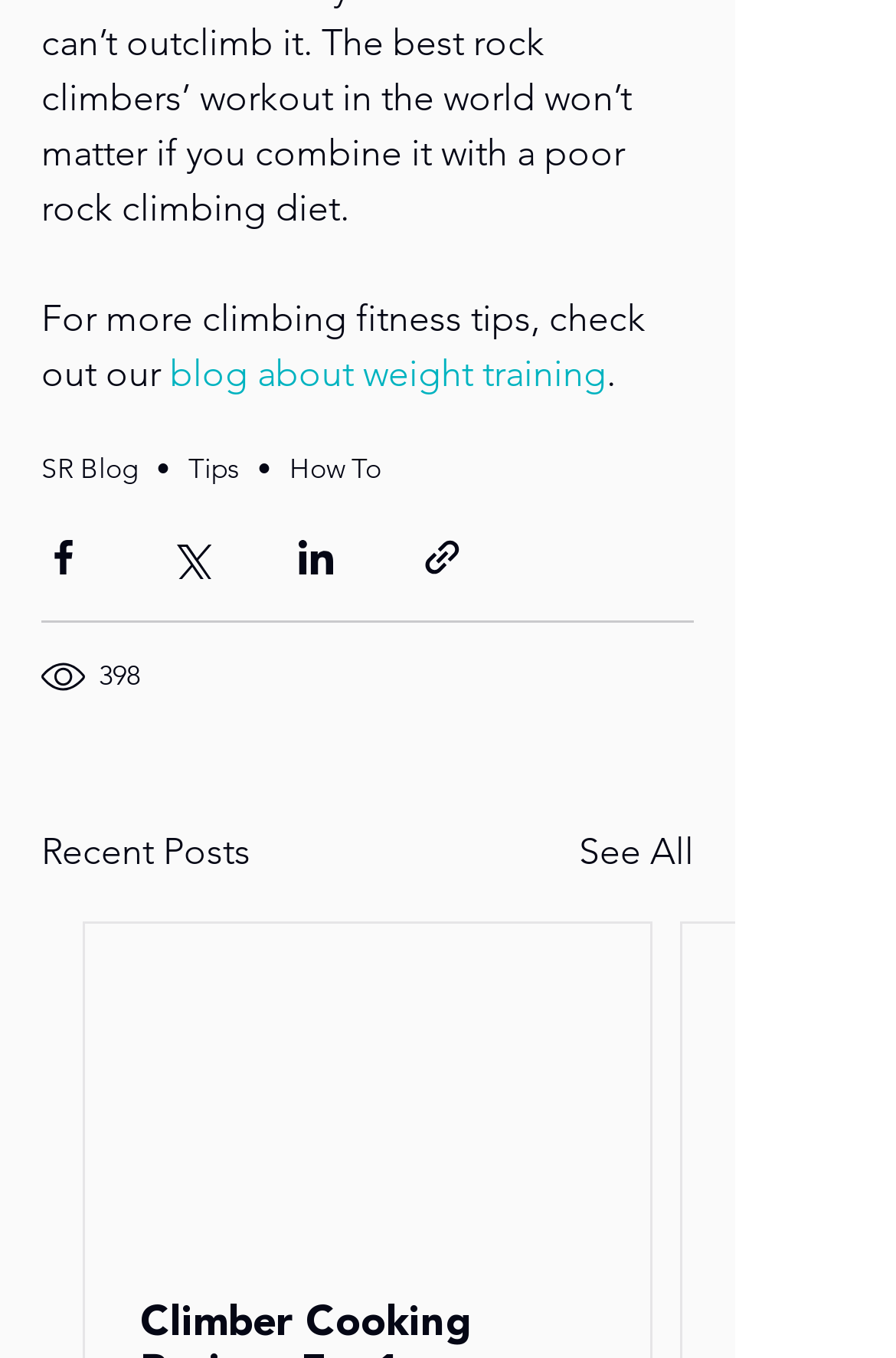Examine the image carefully and respond to the question with a detailed answer: 
What is the section title above the 'See All' link?

The section title above the 'See All' link is 'Recent Posts', which suggests that the links below it are related to recent posts on the blog.